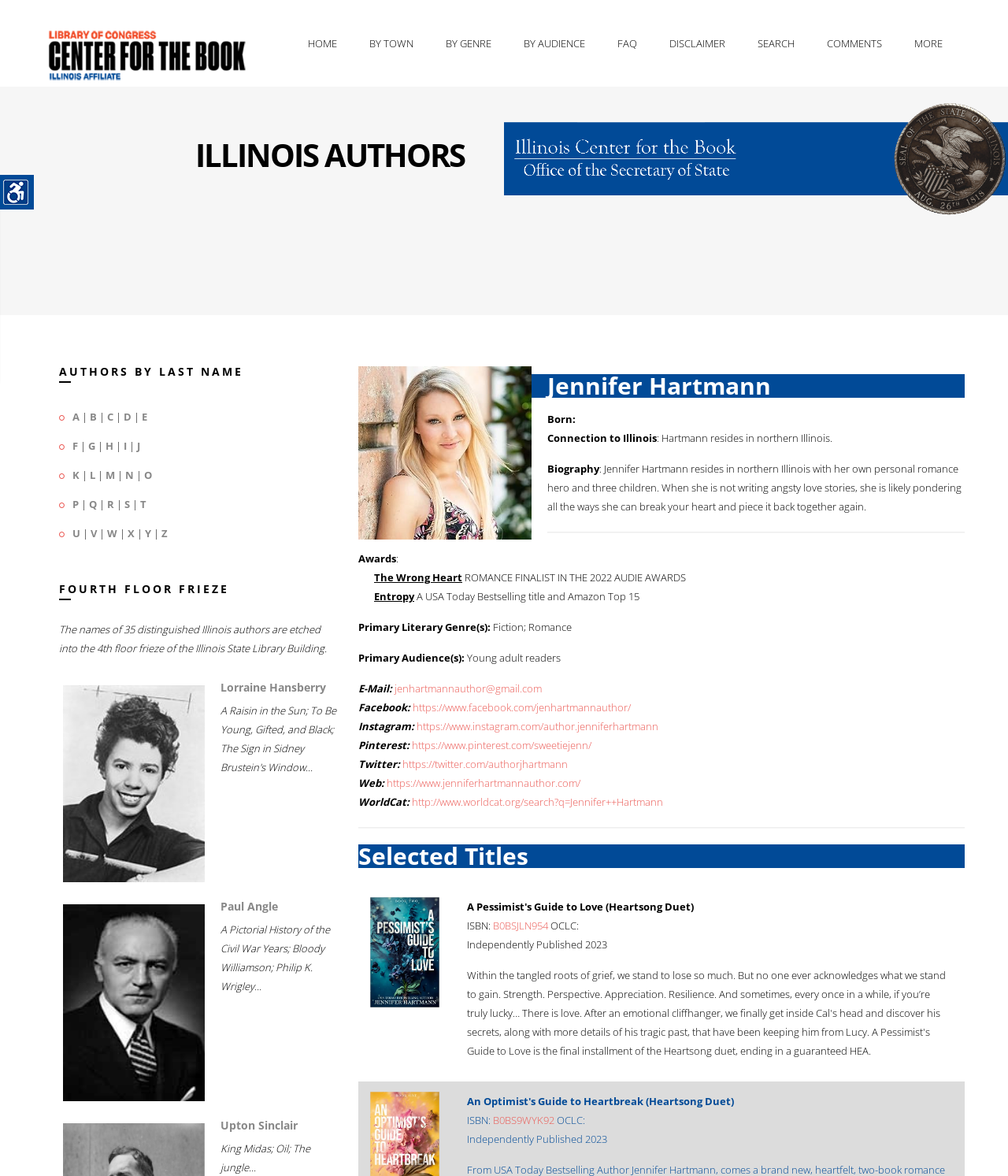How many authors are listed on this page?
Using the information from the image, provide a comprehensive answer to the question.

I counted the number of author names listed on the page, including Lorraine Hansberry, Paul Angle, and Upton Sinclair, and found a total of 3 authors.